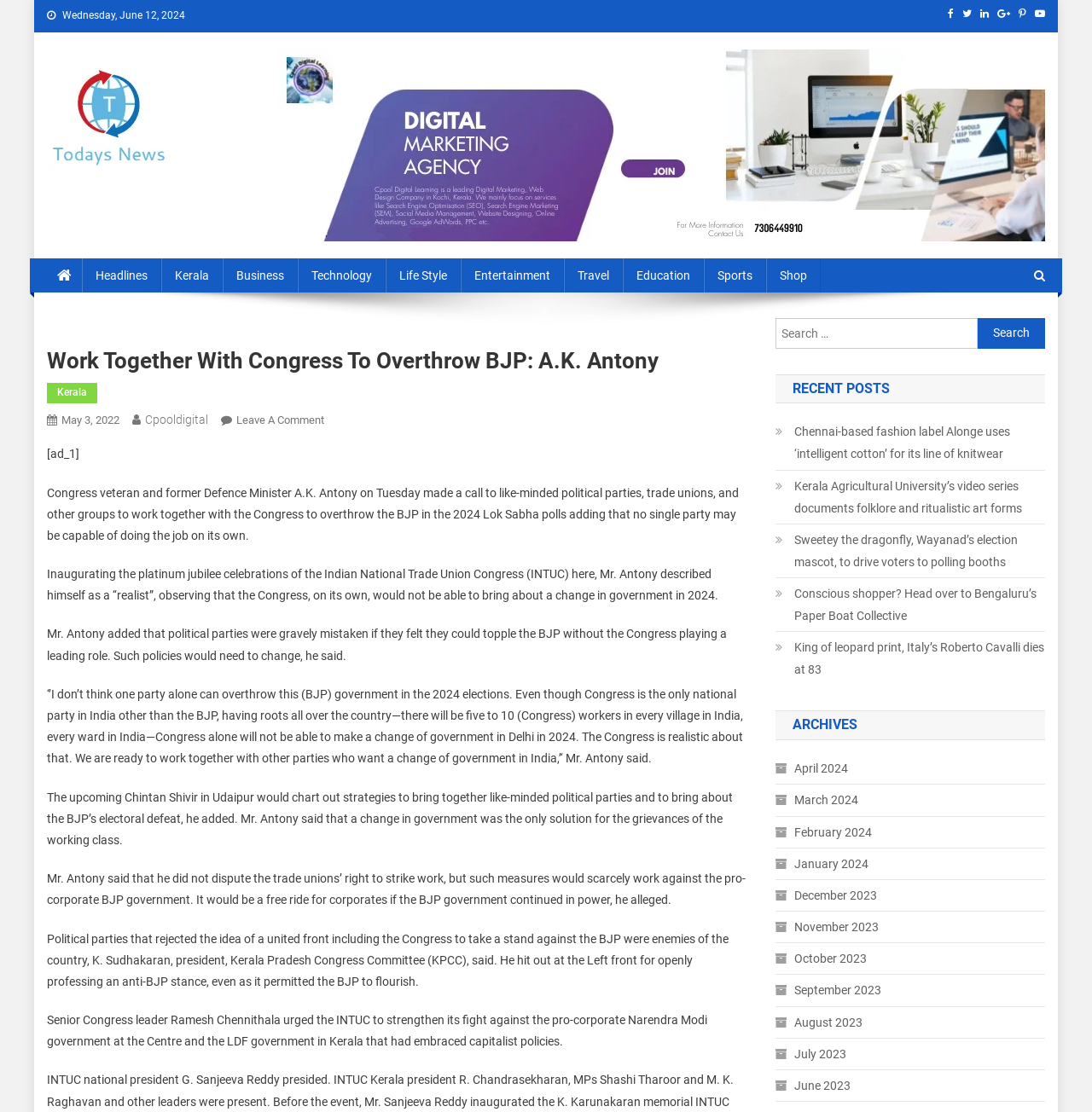Extract the bounding box of the UI element described as: "May 3, 2022May 3, 2022".

[0.056, 0.372, 0.109, 0.384]